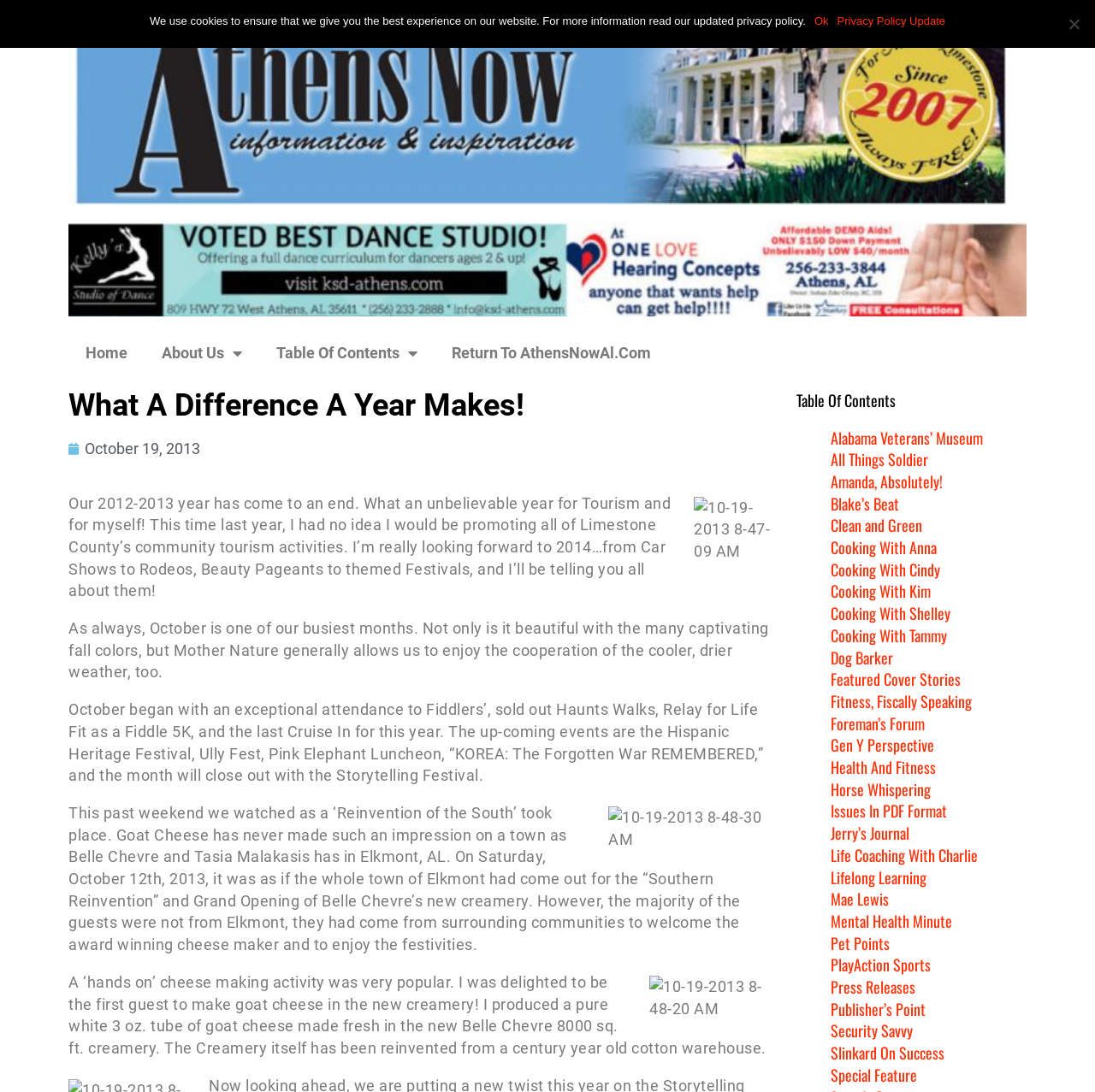Please respond in a single word or phrase: 
What is the title of the article?

What A Difference A Year Makes!